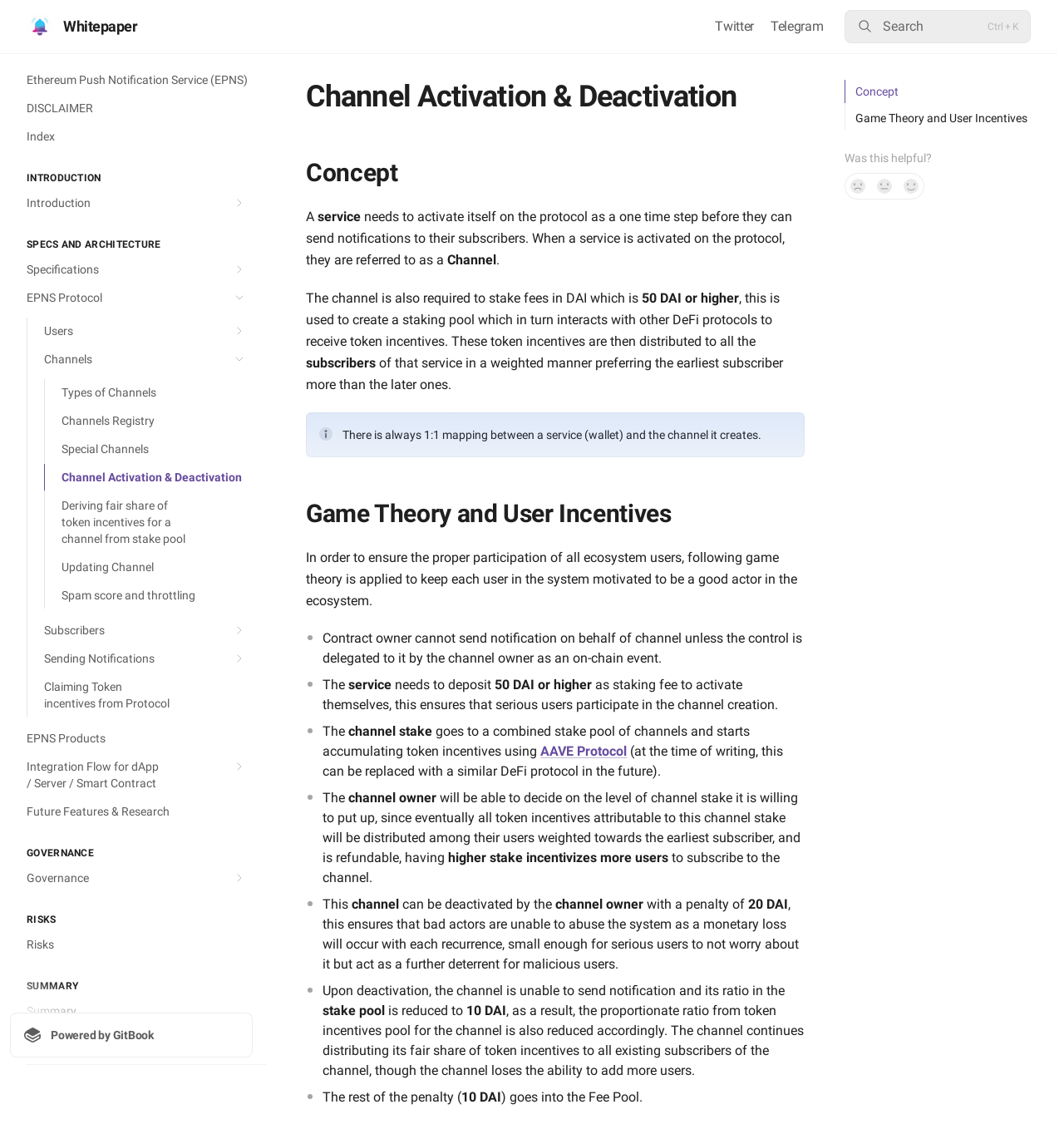Determine the bounding box coordinates of the clickable region to carry out the instruction: "Go to the 'Founders' page".

[0.009, 0.947, 0.238, 0.97]